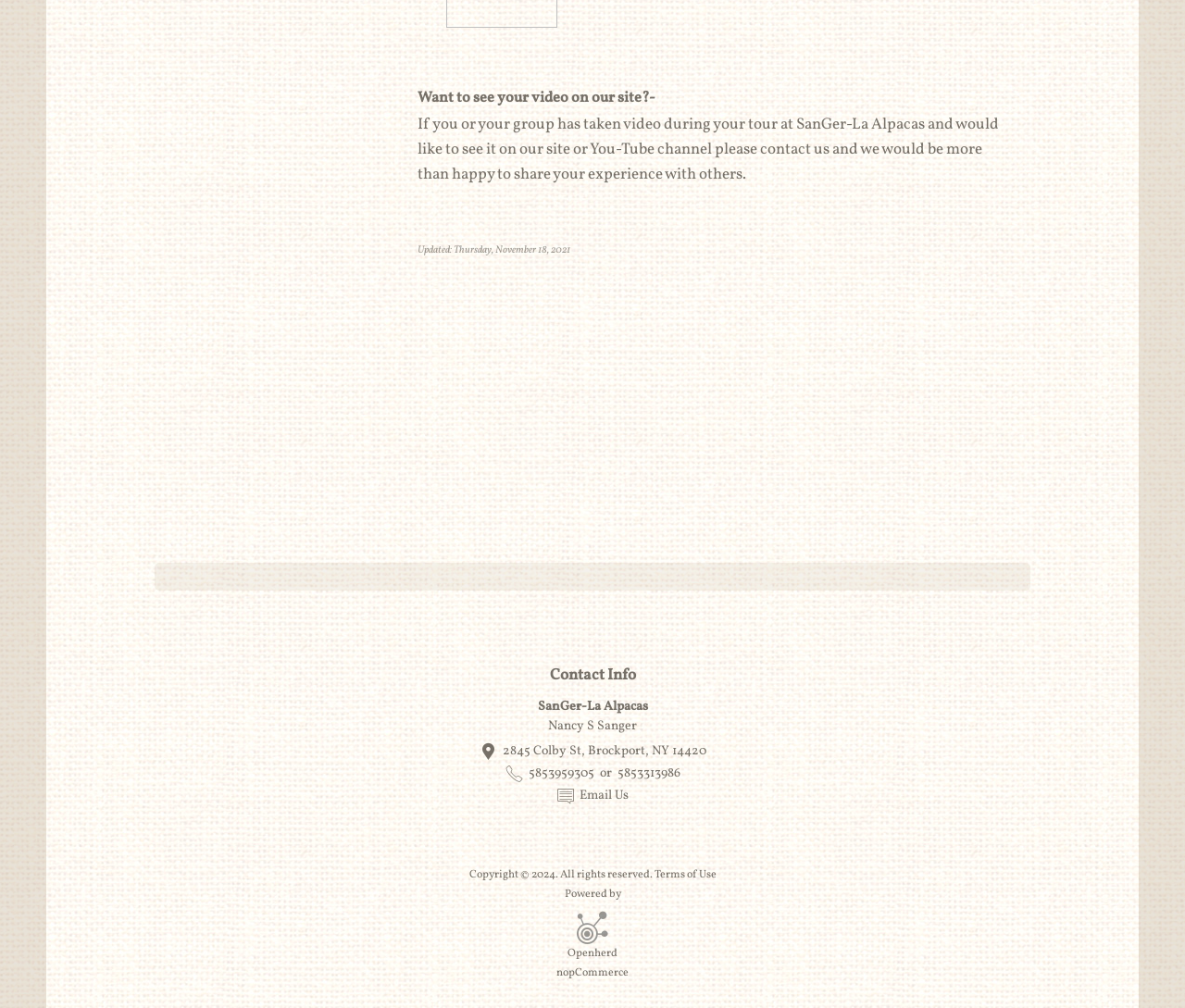Find the bounding box coordinates corresponding to the UI element with the description: "Copyright". The coordinates should be formatted as [left, top, right, bottom], with values as floats between 0 and 1.

[0.396, 0.861, 0.437, 0.875]